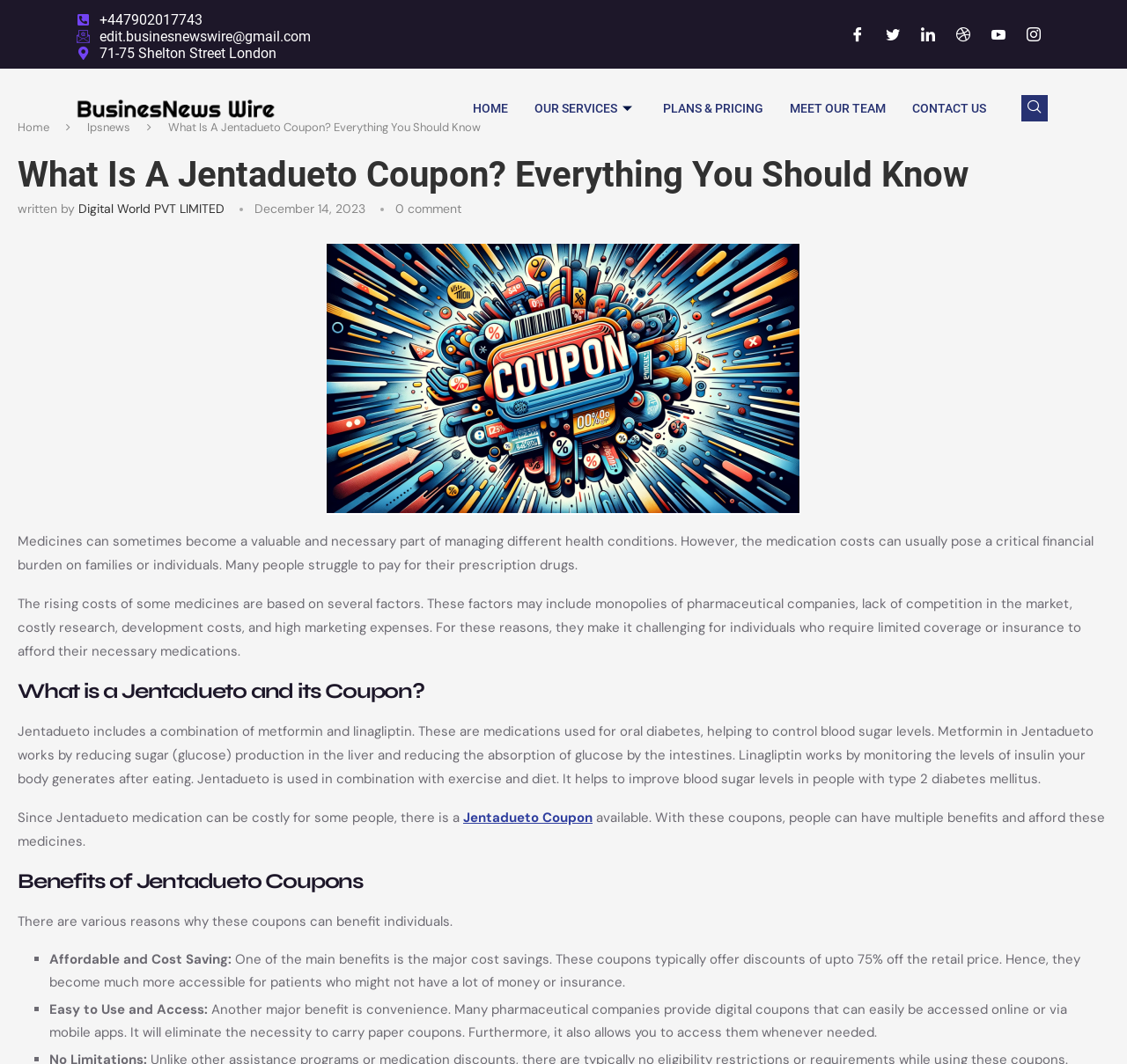Based on the description "Digital World PVT LIMITED", find the bounding box of the specified UI element.

[0.07, 0.189, 0.199, 0.204]